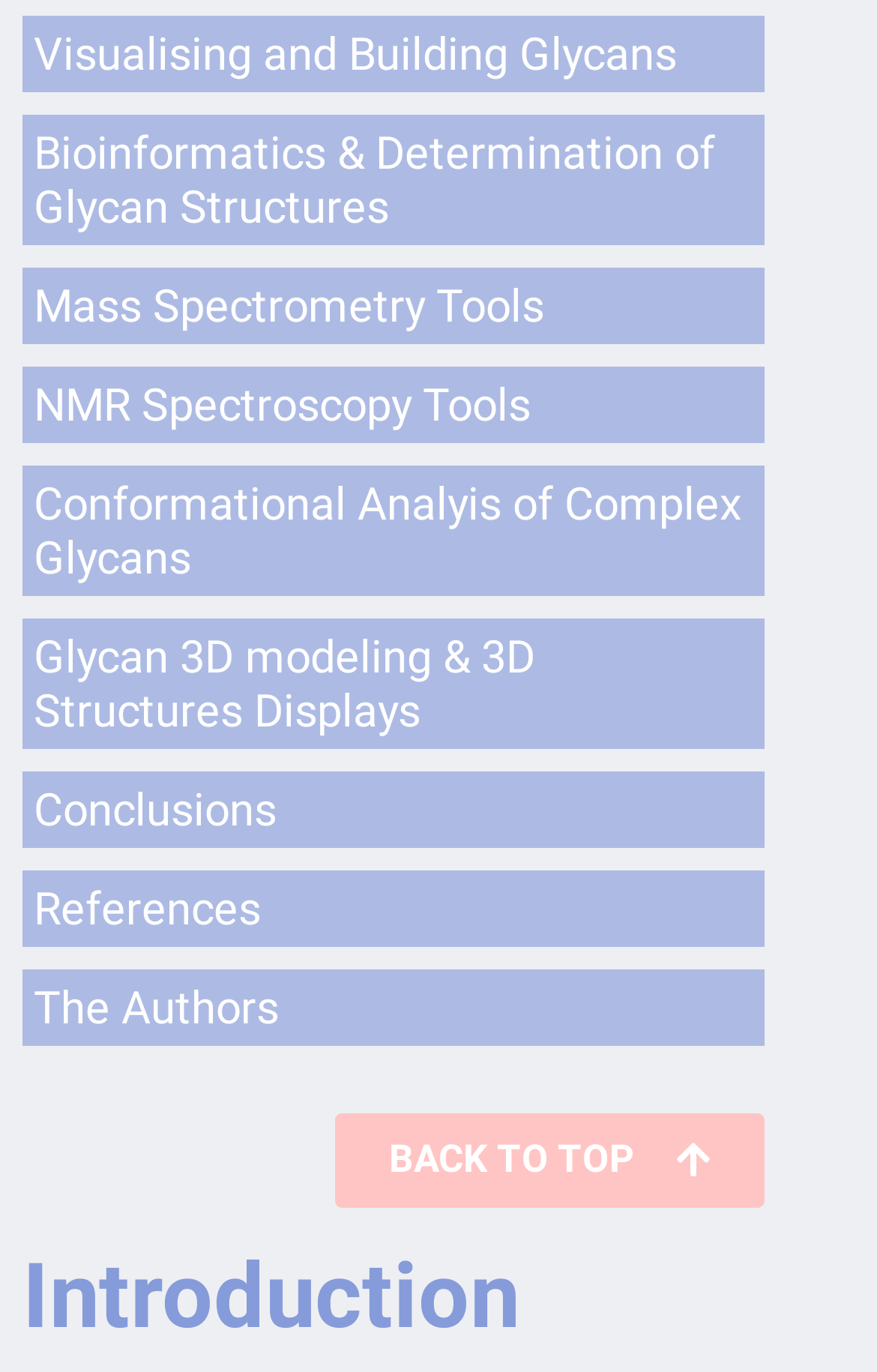Determine the bounding box coordinates of the clickable element to achieve the following action: 'Read the conclusions'. Provide the coordinates as four float values between 0 and 1, formatted as [left, top, right, bottom].

[0.026, 0.562, 0.872, 0.618]